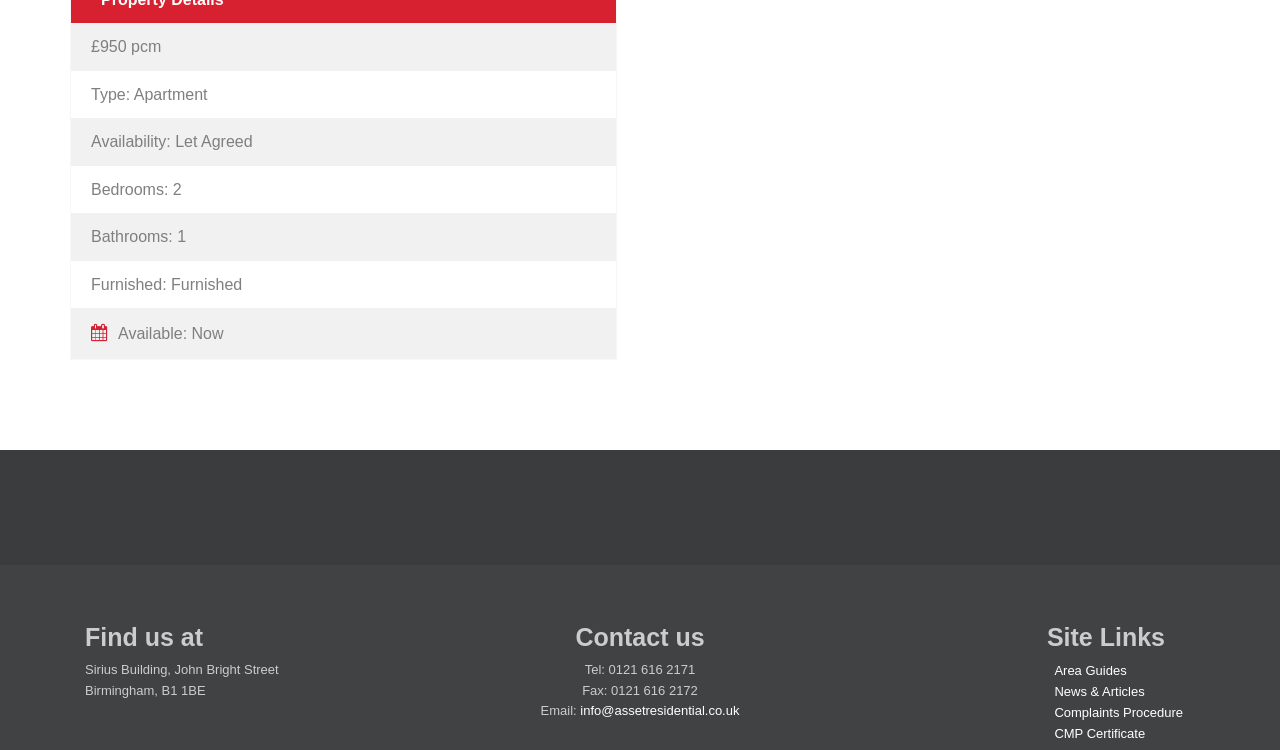Please identify the bounding box coordinates of the clickable area that will fulfill the following instruction: "Check the Complaints Procedure". The coordinates should be in the format of four float numbers between 0 and 1, i.e., [left, top, right, bottom].

[0.824, 0.94, 0.924, 0.96]